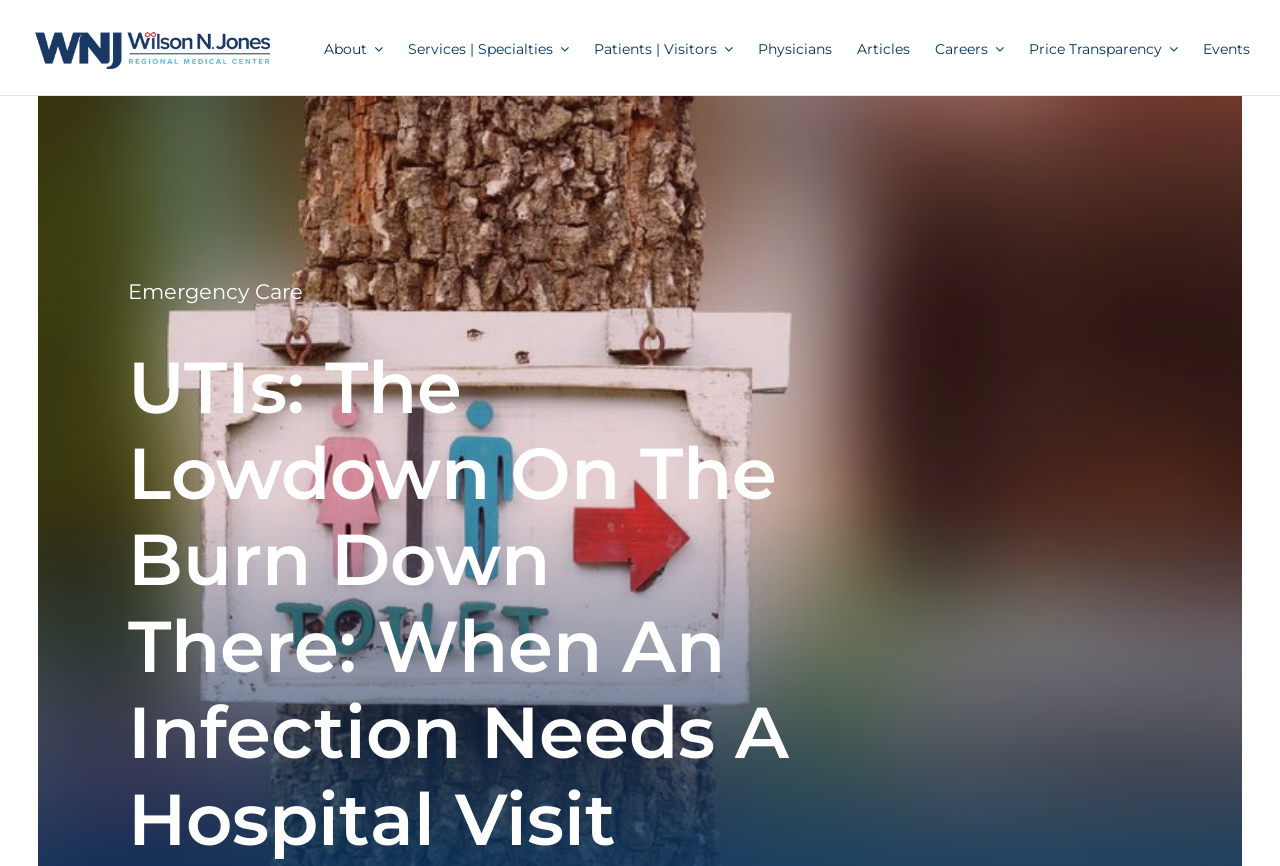Locate the bounding box of the UI element based on this description: "Patients | Visitors". Provide four float numbers between 0 and 1 as [left, top, right, bottom].

[0.464, 0.0, 0.573, 0.11]